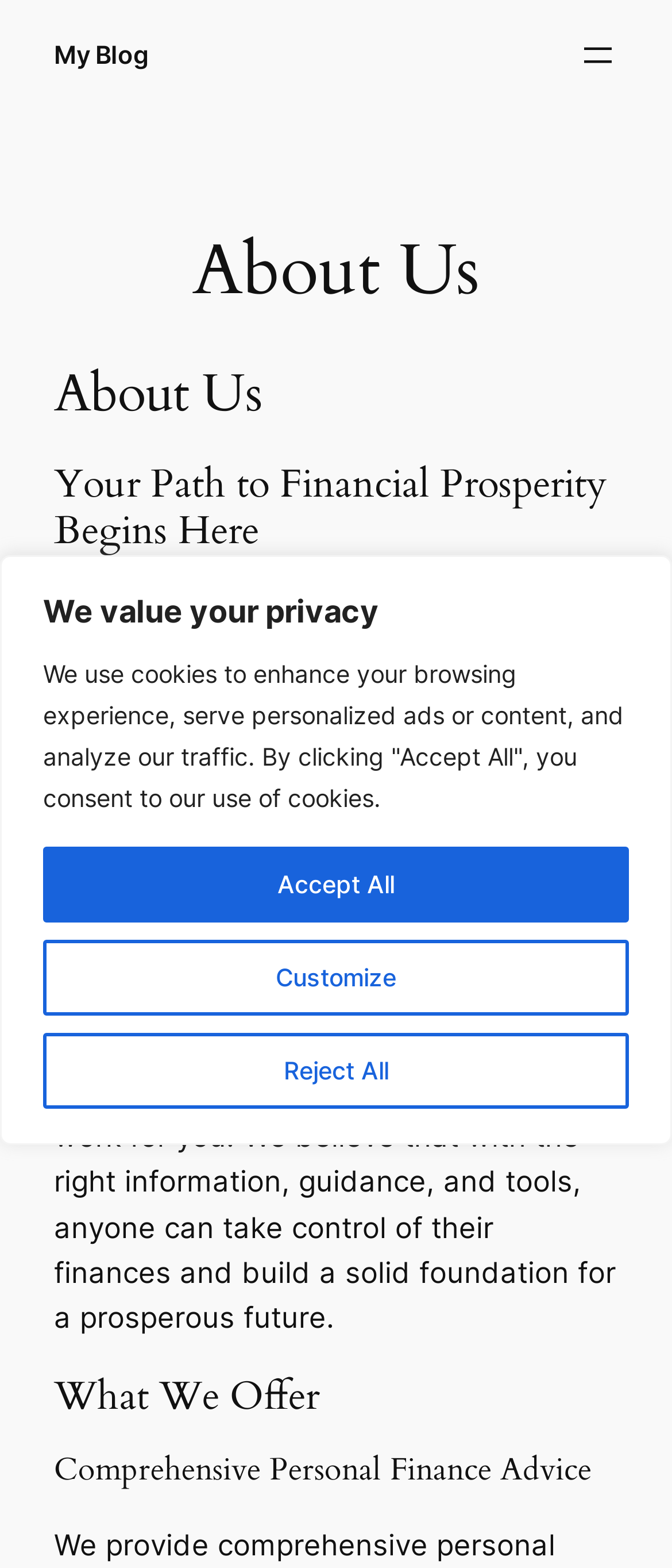What is the main goal of the website?
Please analyze the image and answer the question with as much detail as possible.

I determined the main goal of the website by reading the StaticText elements, which state that the website is 'dedicated to helping you navigate the complex world of finance and providing valuable insights and strategies to help you achieve your financial goals'.